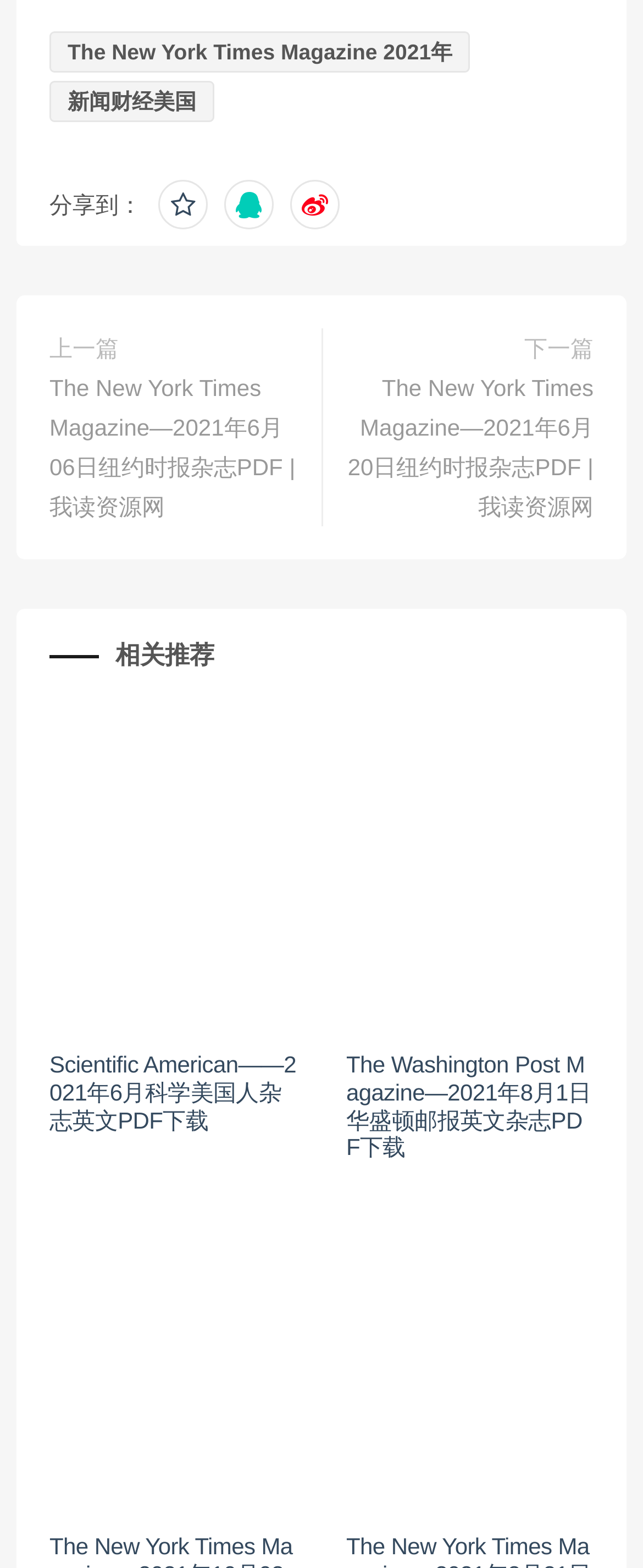Answer the question in a single word or phrase:
How many links are there in the webpage?

9